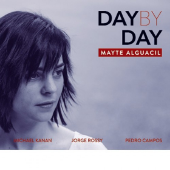Provide an in-depth description of the image.

The image features the album cover for "Day by Day" by Mayte Alguacil. This visually striking design prominently displays the title "DAY BY DAY" at the top, with "MAYTE ALGUACIL" showcased in bold letters below it. The background consists of a soft, muted tone that complements the central image of a woman with expressive features and a contemplative gaze. 

At the bottom of the cover, the names of contributing artists—Michael Kanan, Jorge Rossy, and Pedro Campos—are listed, indicating their involvement in the album. The overall aesthetic combines elegance and depth, reflecting the themes of the music within. This album seems to capture a moment of introspection, resonating with listeners who appreciate jazz and sophisticated vocal performances.